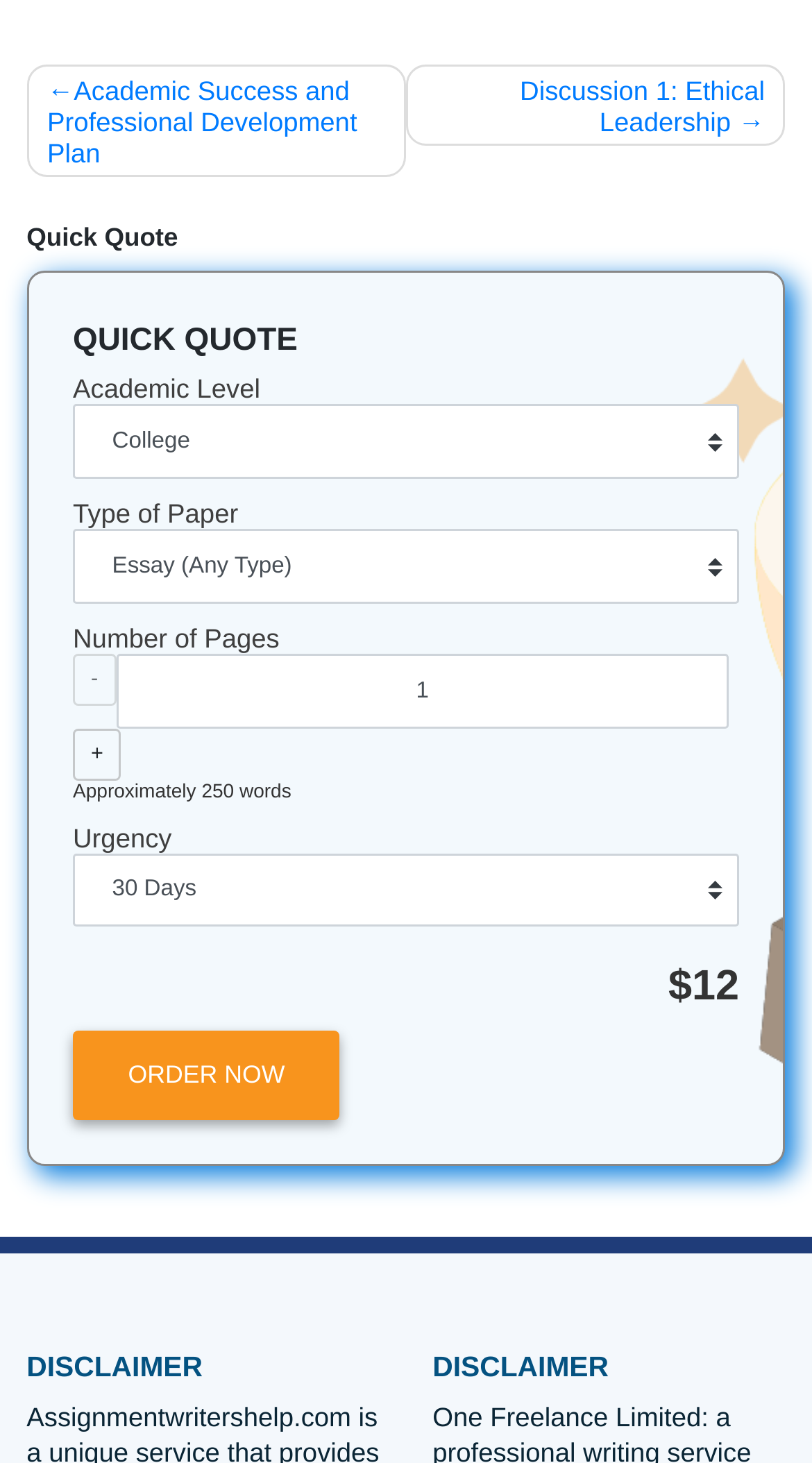Provide your answer in one word or a succinct phrase for the question: 
What is the purpose of the '-' button?

Decrease page number